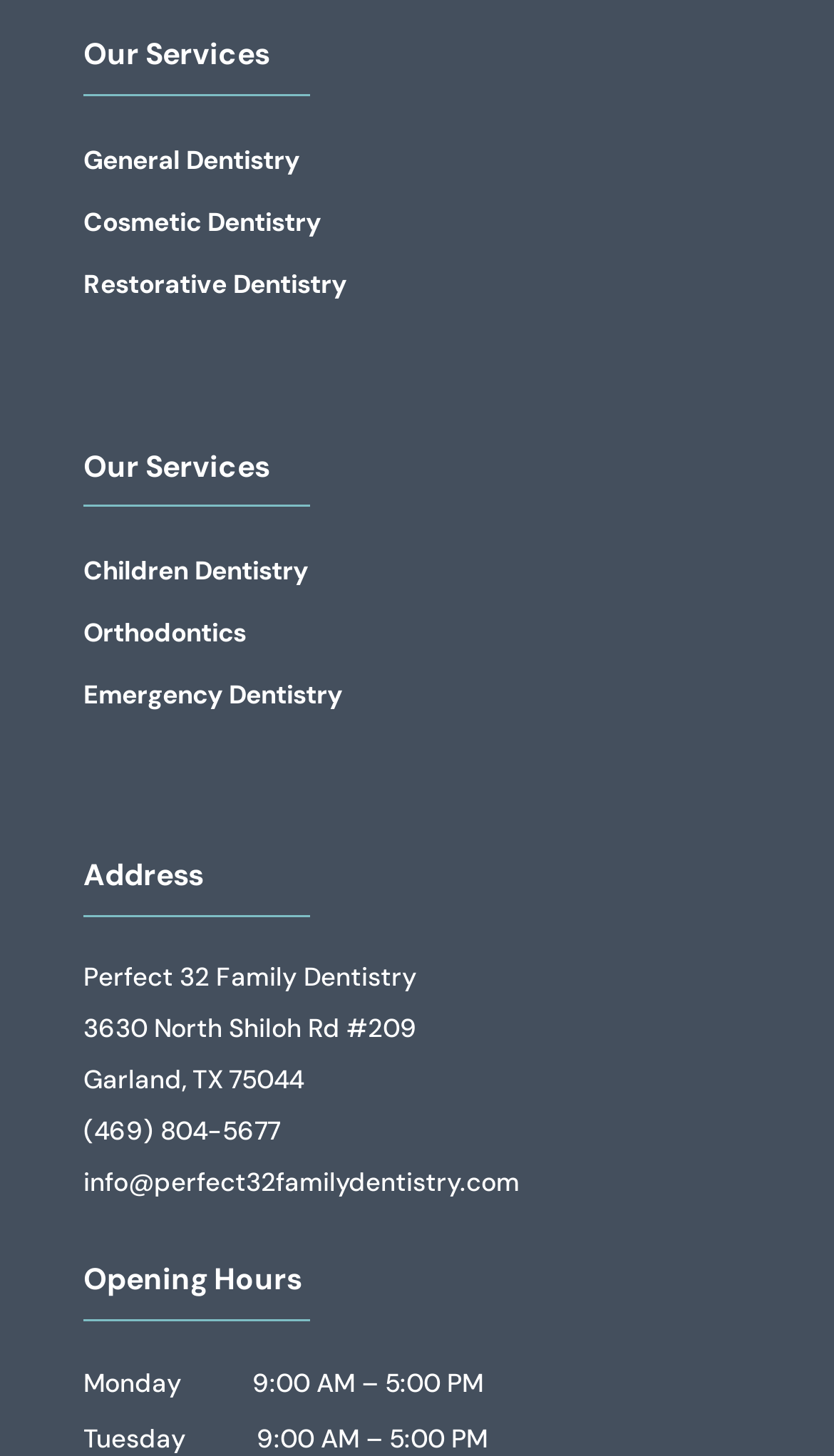What is the phone number of the dentist?
Answer the question with a detailed and thorough explanation.

The phone number of the dentist is (469) 804-5677, which can be found on the webpage.